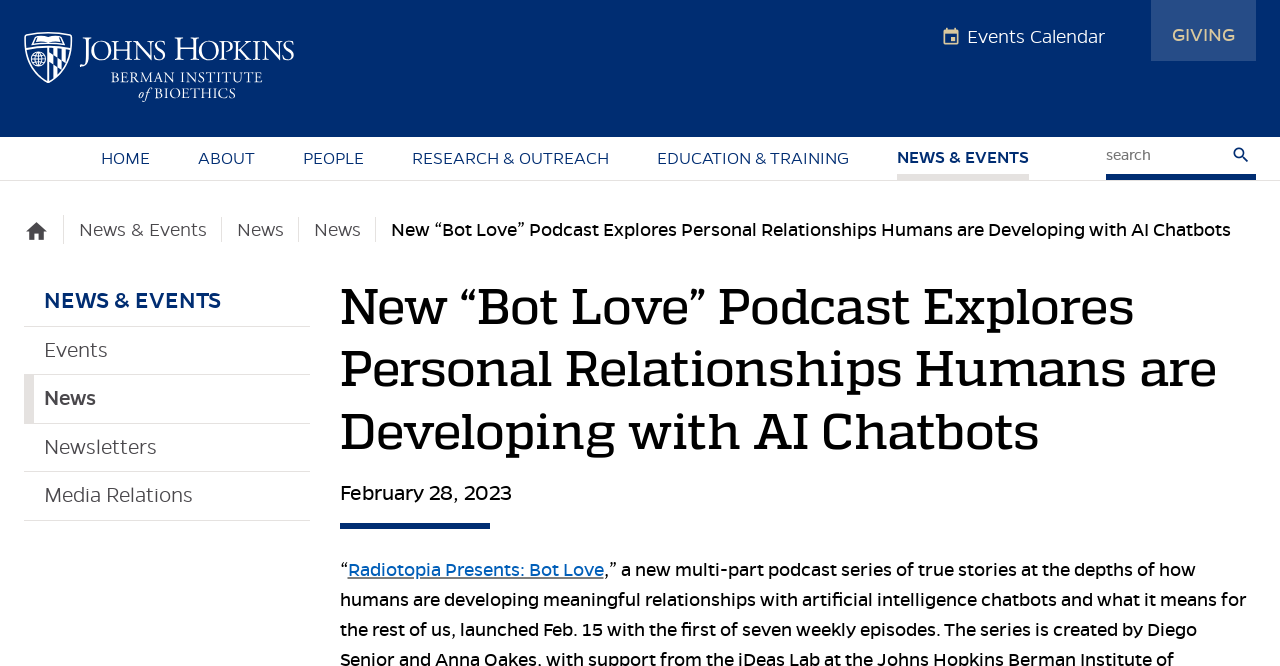Analyze the image and answer the question with as much detail as possible: 
What is the name of the podcast presenter?

The name of the podcast presenter can be found at the bottom of the webpage, where it is written as 'Radiotopia Presents: Bot Love'.